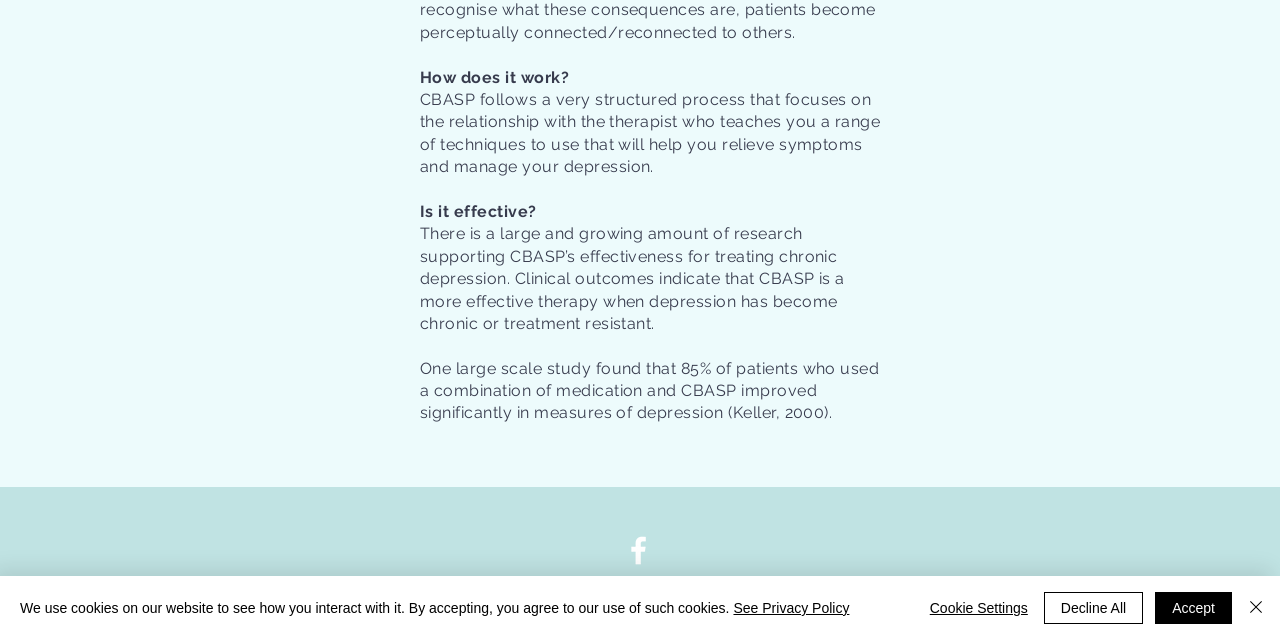Given the description registrar@olemiss.edu, predict the bounding box coordinates of the UI element. Ensure the coordinates are in the format (top-left x, top-left y, bottom-right x, bottom-right y) and all values are between 0 and 1.

None